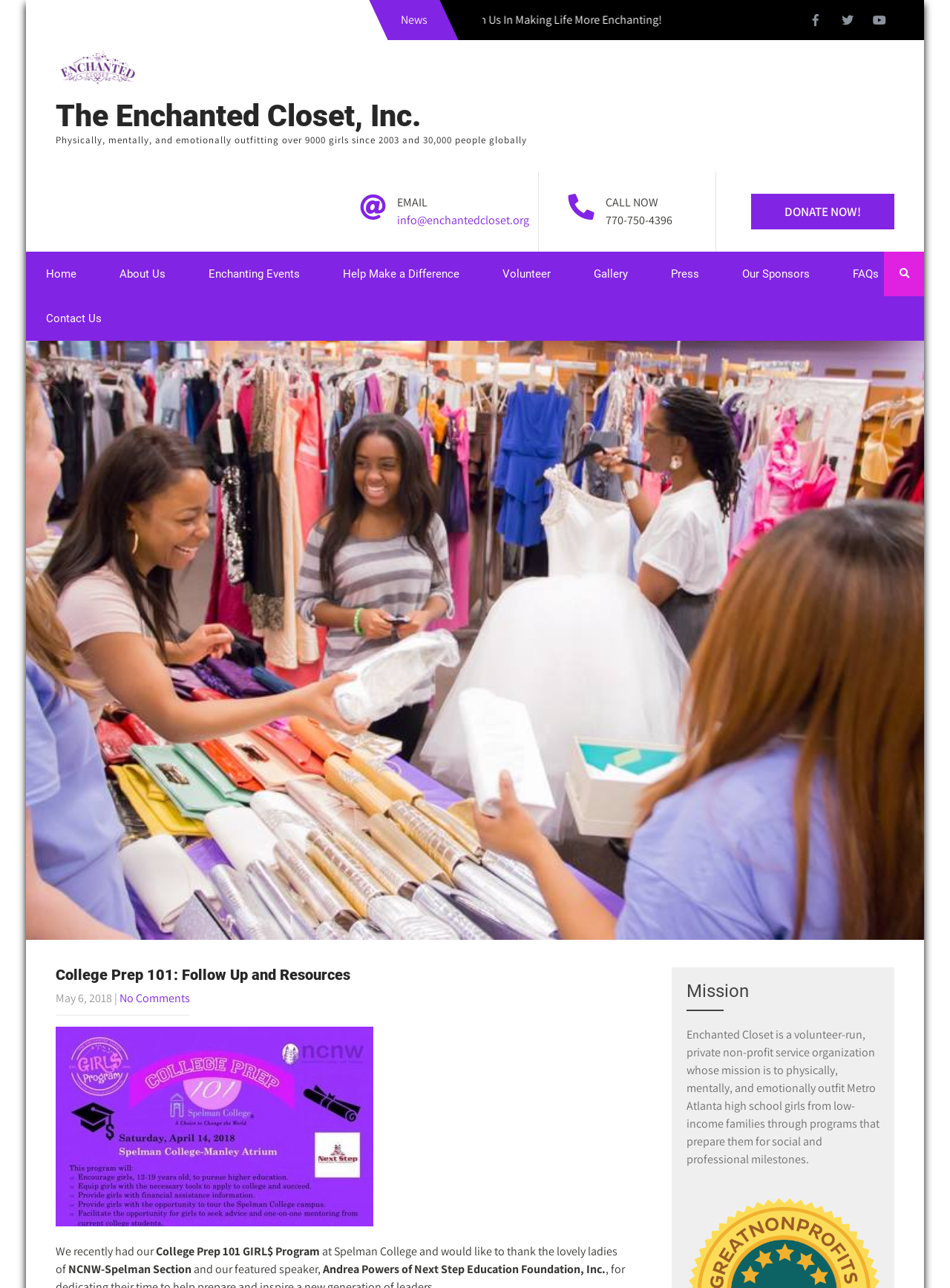Specify the bounding box coordinates of the area to click in order to follow the given instruction: "Click the 'DONATE NOW!' button."

[0.791, 0.15, 0.941, 0.178]